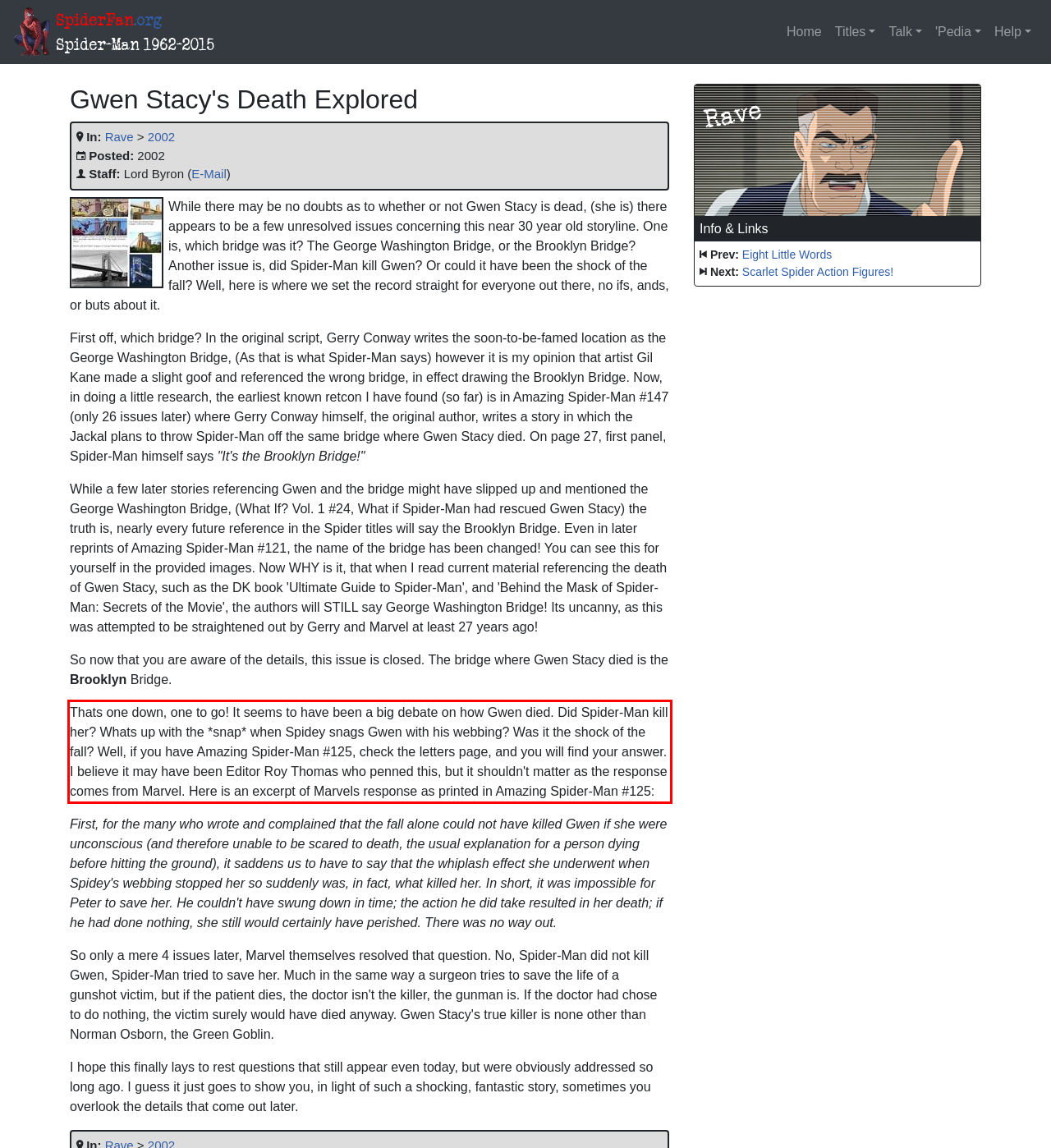Using the provided webpage screenshot, identify and read the text within the red rectangle bounding box.

Thats one down, one to go! It seems to have been a big debate on how Gwen died. Did Spider-Man kill her? Whats up with the *snap* when Spidey snags Gwen with his webbing? Was it the shock of the fall? Well, if you have Amazing Spider-Man #125, check the letters page, and you will find your answer. I believe it may have been Editor Roy Thomas who penned this, but it shouldn't matter as the response comes from Marvel. Here is an excerpt of Marvels response as printed in Amazing Spider-Man #125: